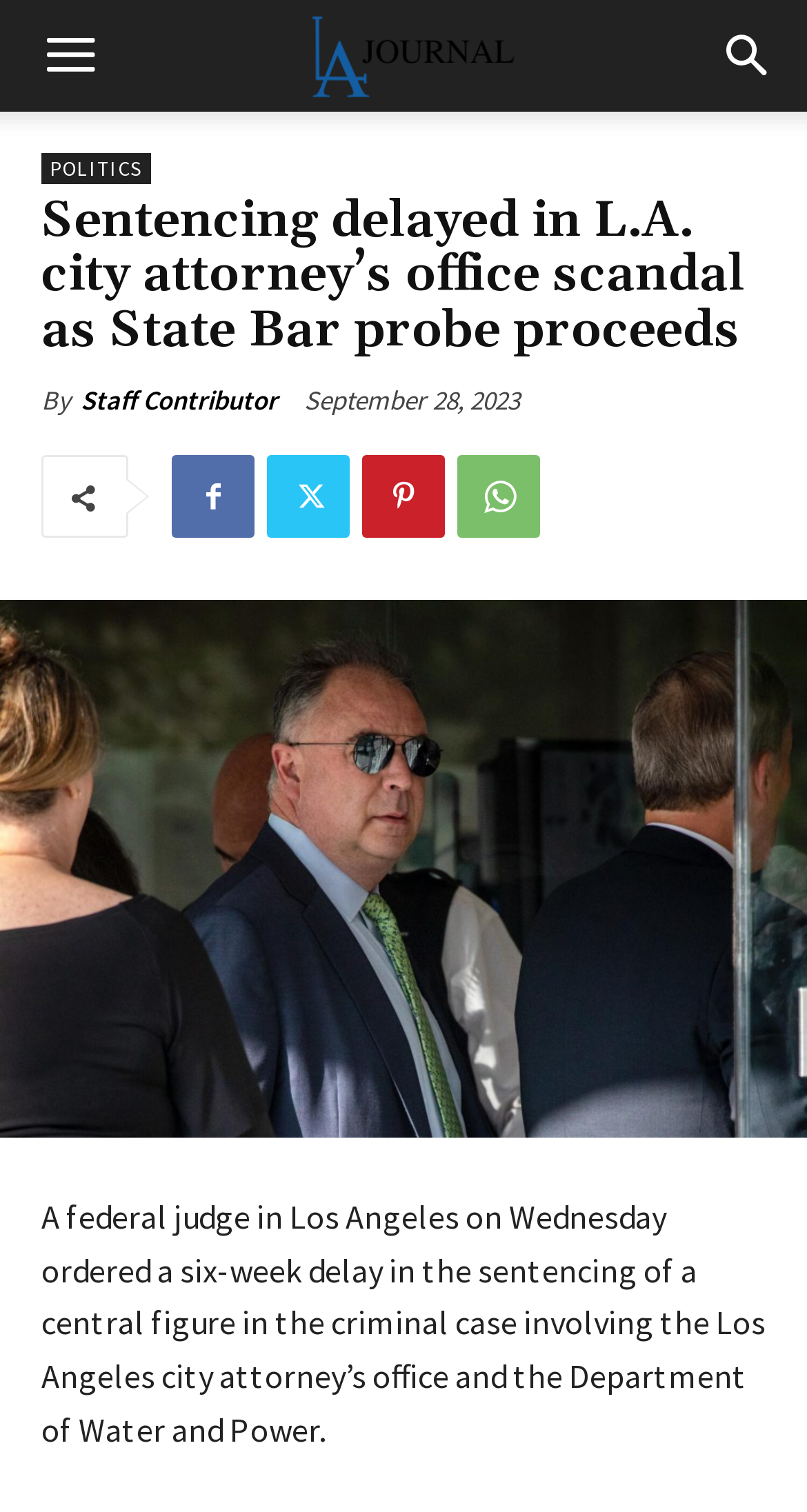Identify the bounding box coordinates necessary to click and complete the given instruction: "Read the POLITICS section".

[0.051, 0.101, 0.187, 0.122]